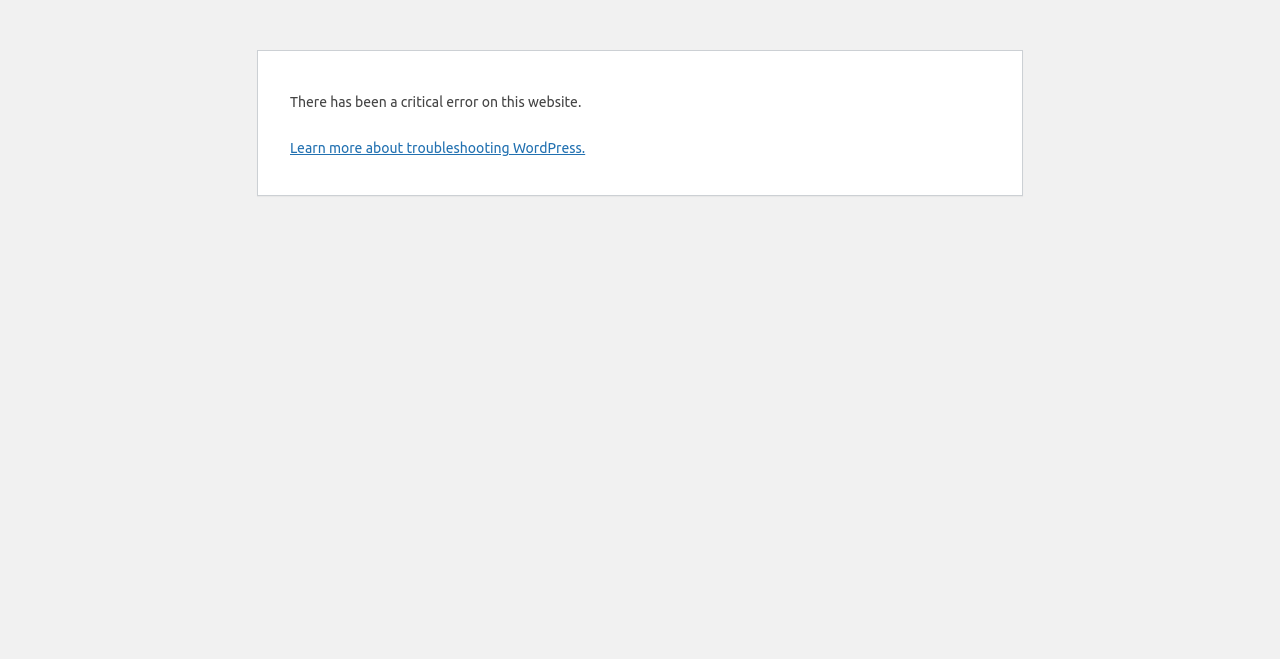Find the coordinates for the bounding box of the element with this description: "Learn more about troubleshooting WordPress.".

[0.227, 0.212, 0.457, 0.237]